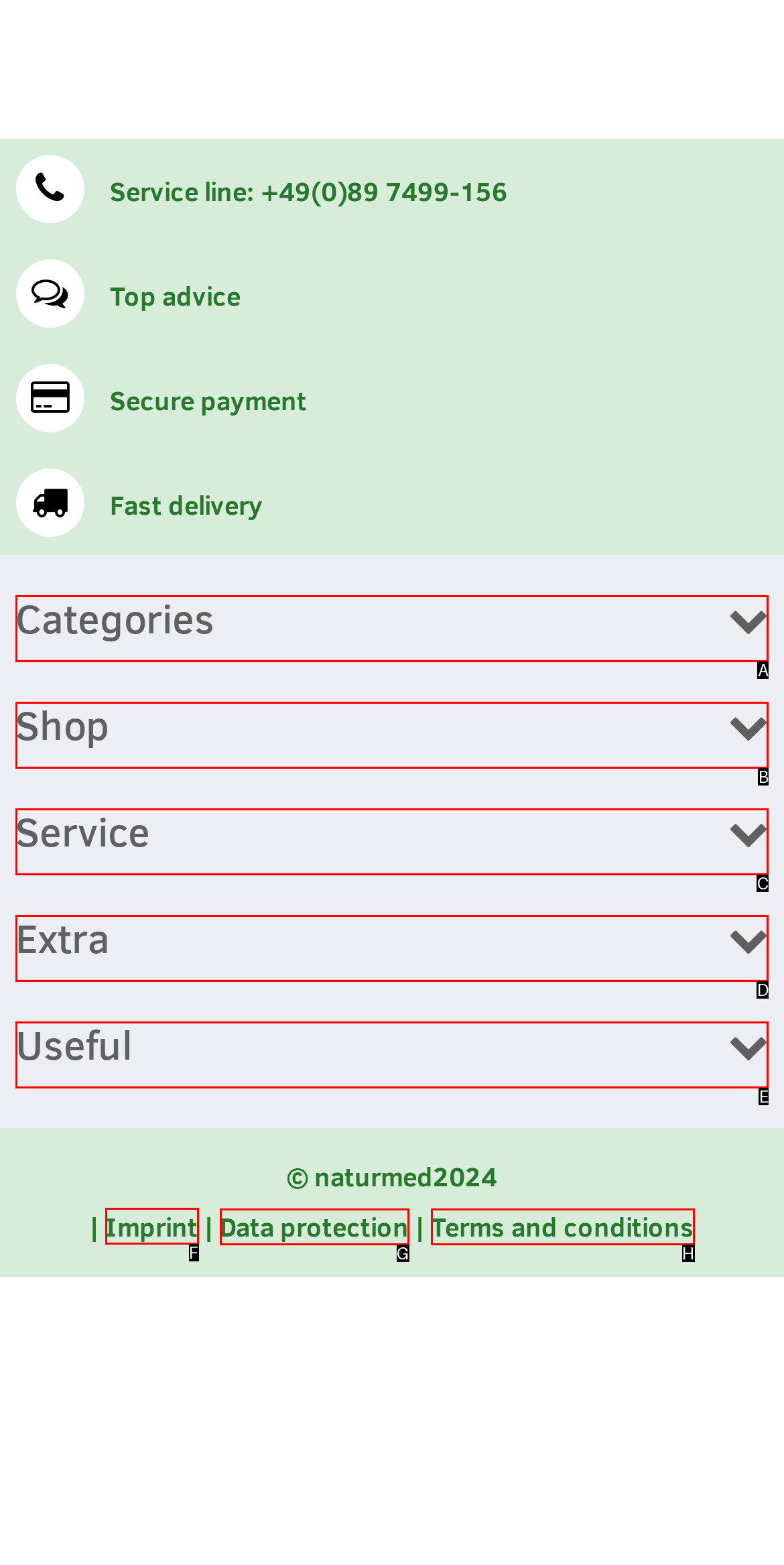Select the HTML element that needs to be clicked to carry out the task: View imprint
Provide the letter of the correct option.

F